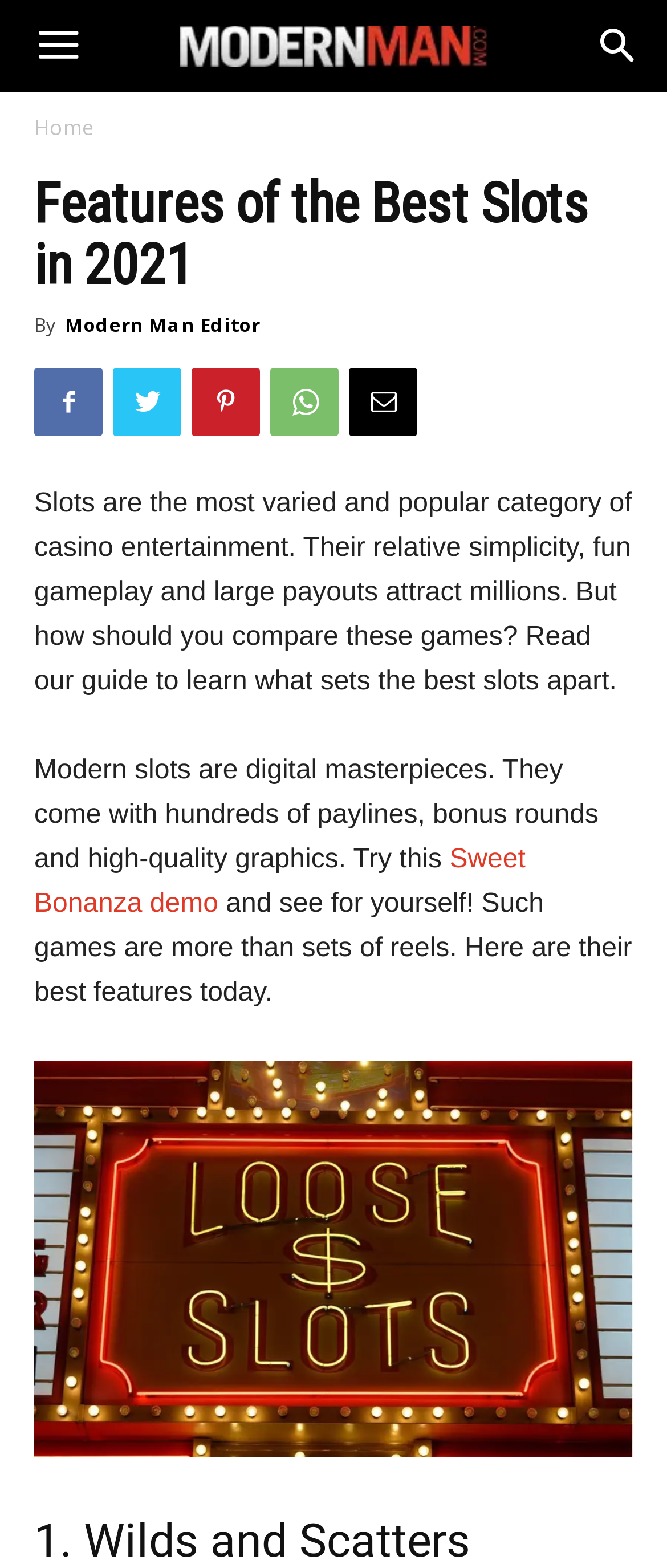Identify the bounding box coordinates of the clickable section necessary to follow the following instruction: "Click the menu button". The coordinates should be presented as four float numbers from 0 to 1, i.e., [left, top, right, bottom].

[0.856, 0.0, 1.0, 0.059]